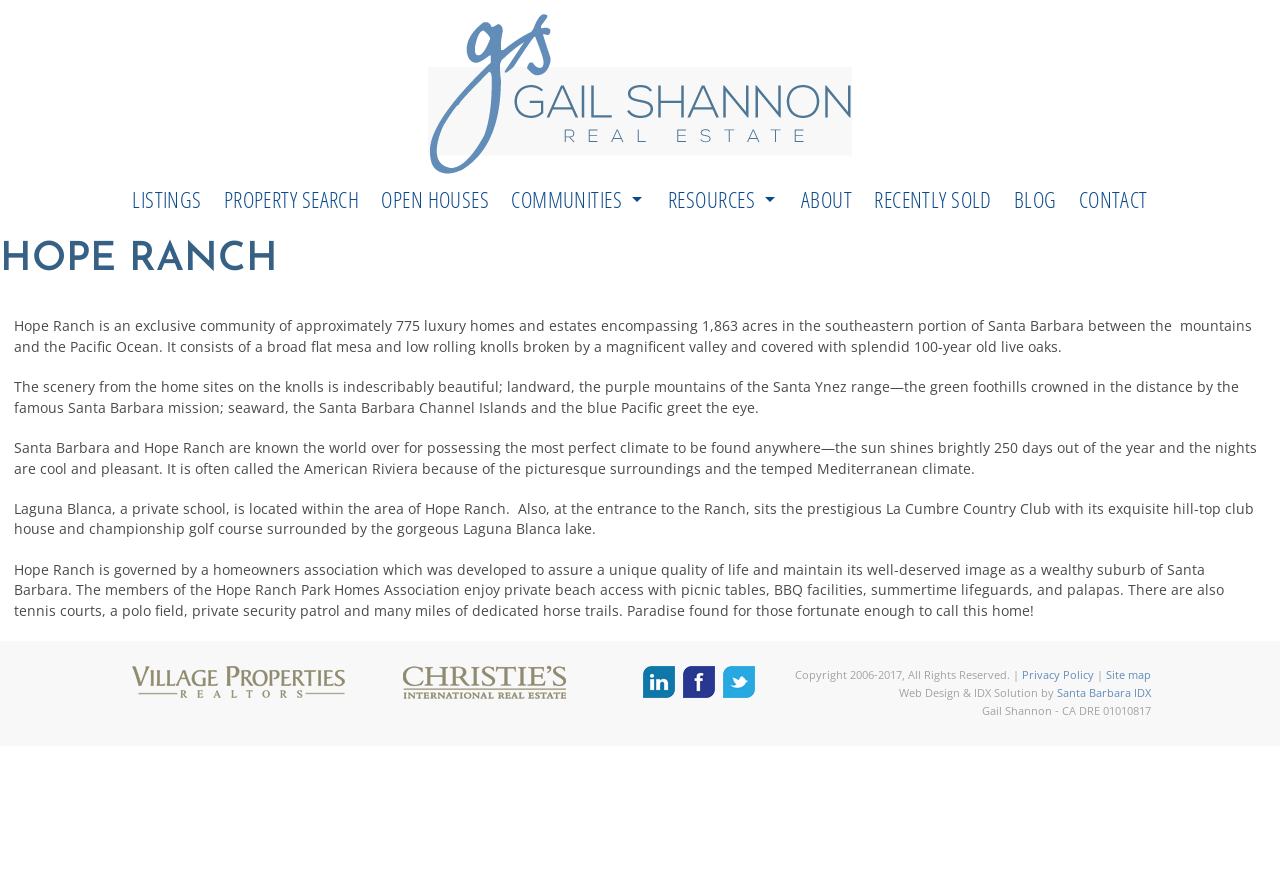Identify and provide the bounding box for the element described by: "Santa Barbara".

[0.391, 0.242, 0.513, 0.283]